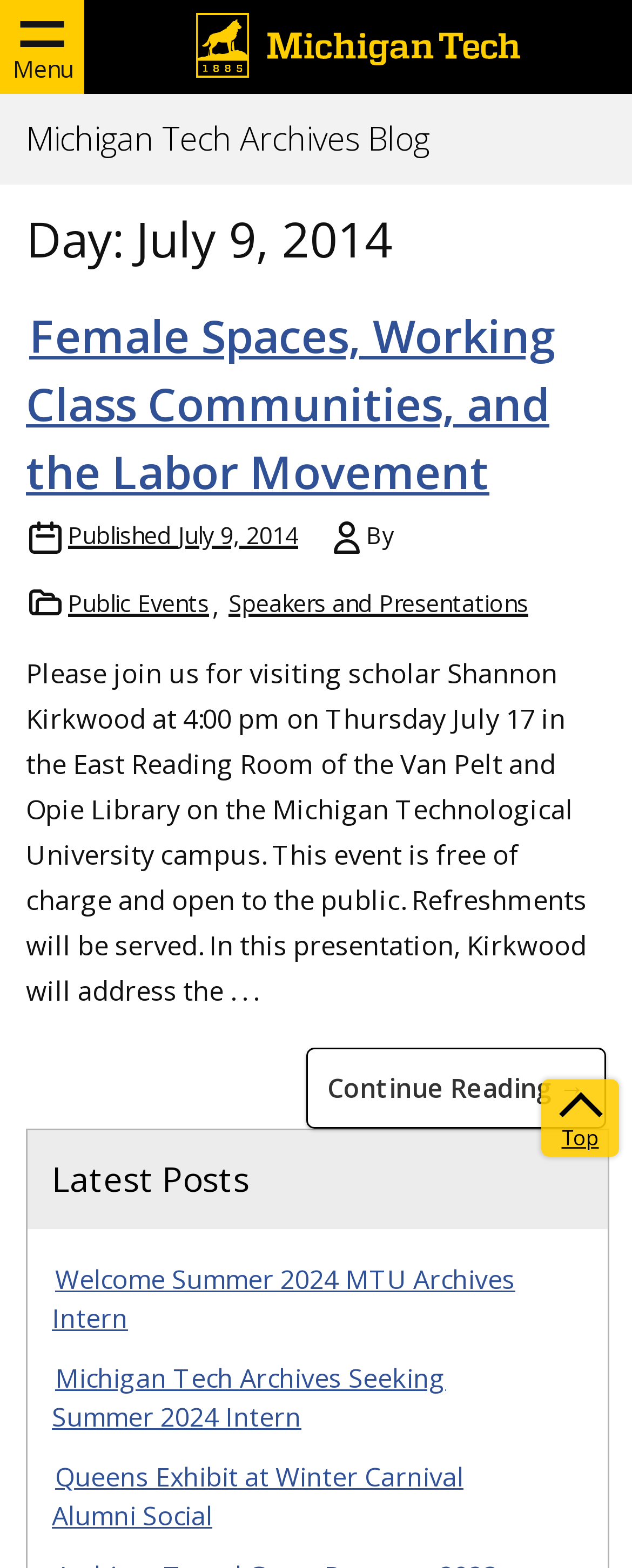Can you determine the bounding box coordinates of the area that needs to be clicked to fulfill the following instruction: "View the latest post about Welcome Summer 2024 MTU Archives Intern"?

[0.082, 0.805, 0.815, 0.852]